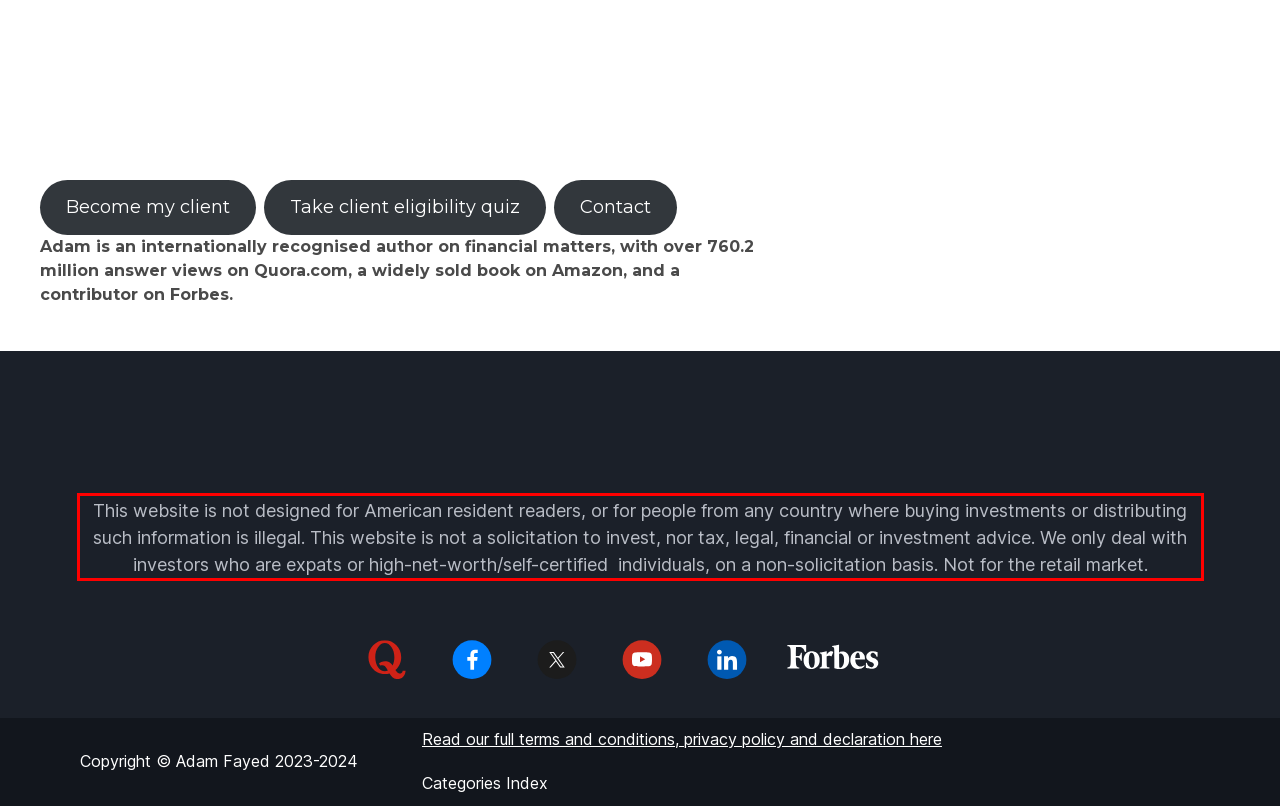Using the provided screenshot of a webpage, recognize the text inside the red rectangle bounding box by performing OCR.

This website is not designed for American resident readers, or for people from any country where buying investments or distributing such information is illegal. This website is not a solicitation to invest, nor tax, legal, financial or investment advice. We only deal with investors who are expats or high-net-worth/self-certified individuals, on a non-solicitation basis. Not for the retail market.